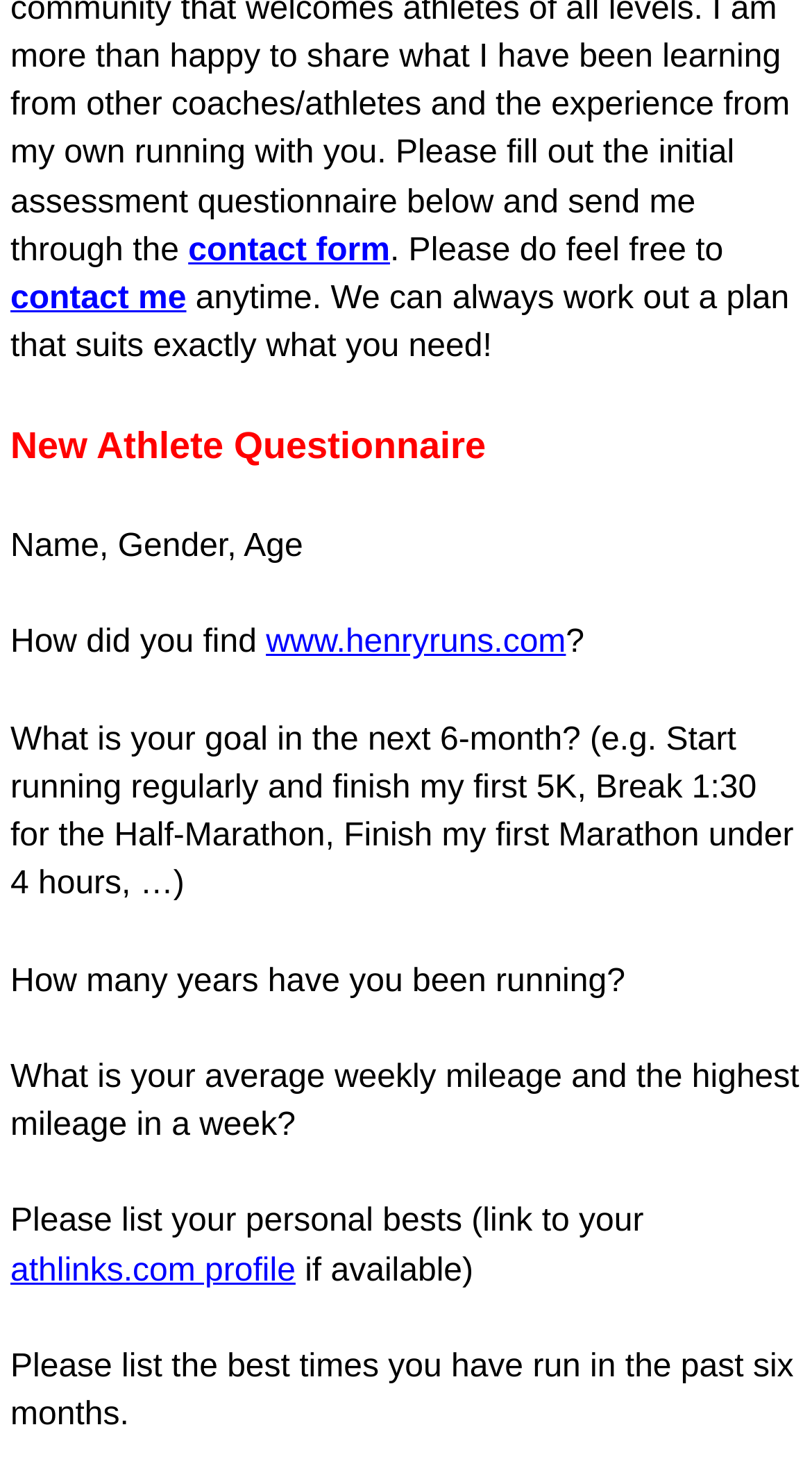From the given element description: "www.henryruns.com", find the bounding box for the UI element. Provide the coordinates as four float numbers between 0 and 1, in the order [left, top, right, bottom].

[0.328, 0.423, 0.697, 0.447]